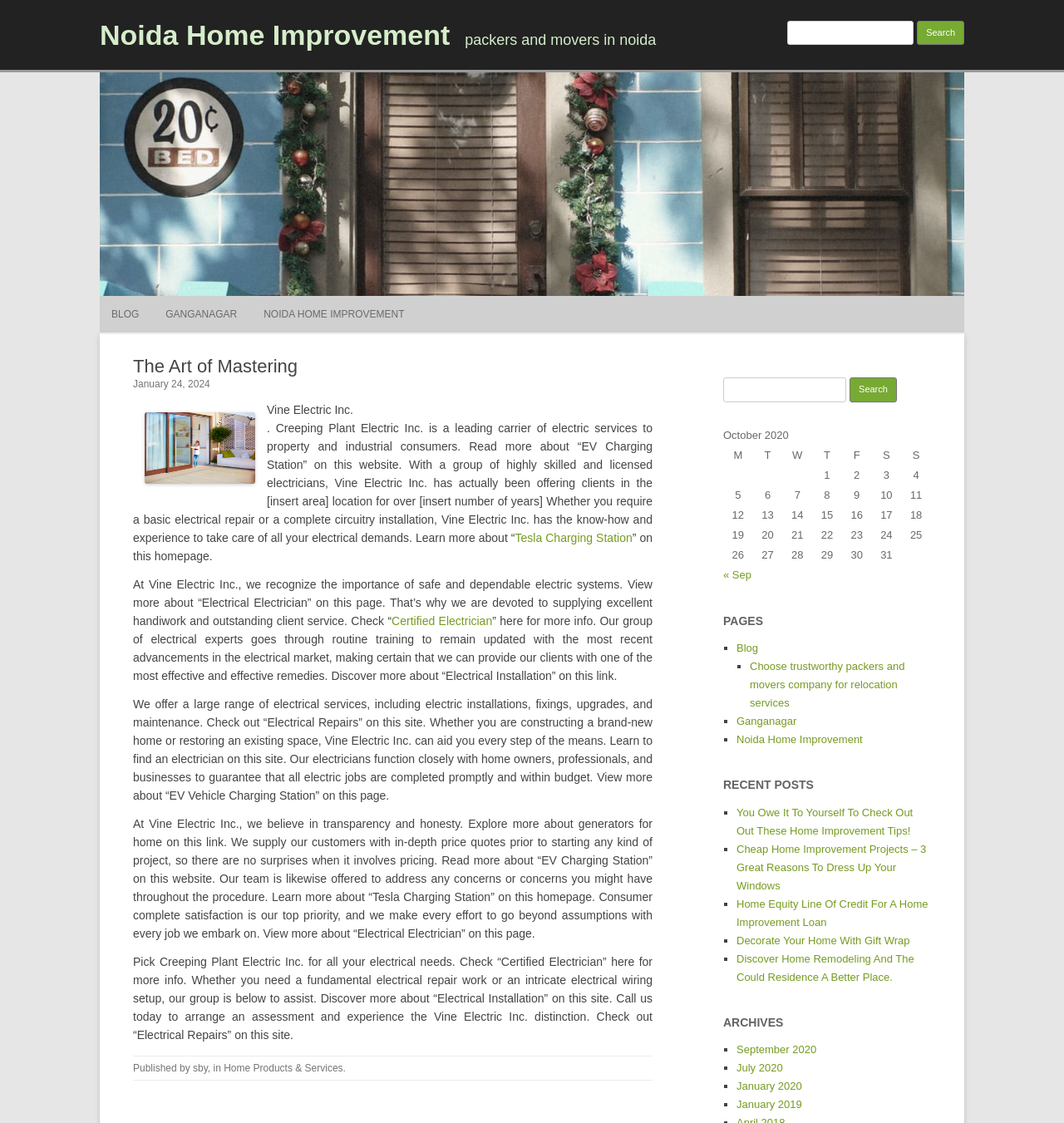Based on the element description January 24, 2024, identify the bounding box of the UI element in the given webpage screenshot. The coordinates should be in the format (top-left x, top-left y, bottom-right x, bottom-right y) and must be between 0 and 1.

[0.125, 0.337, 0.197, 0.347]